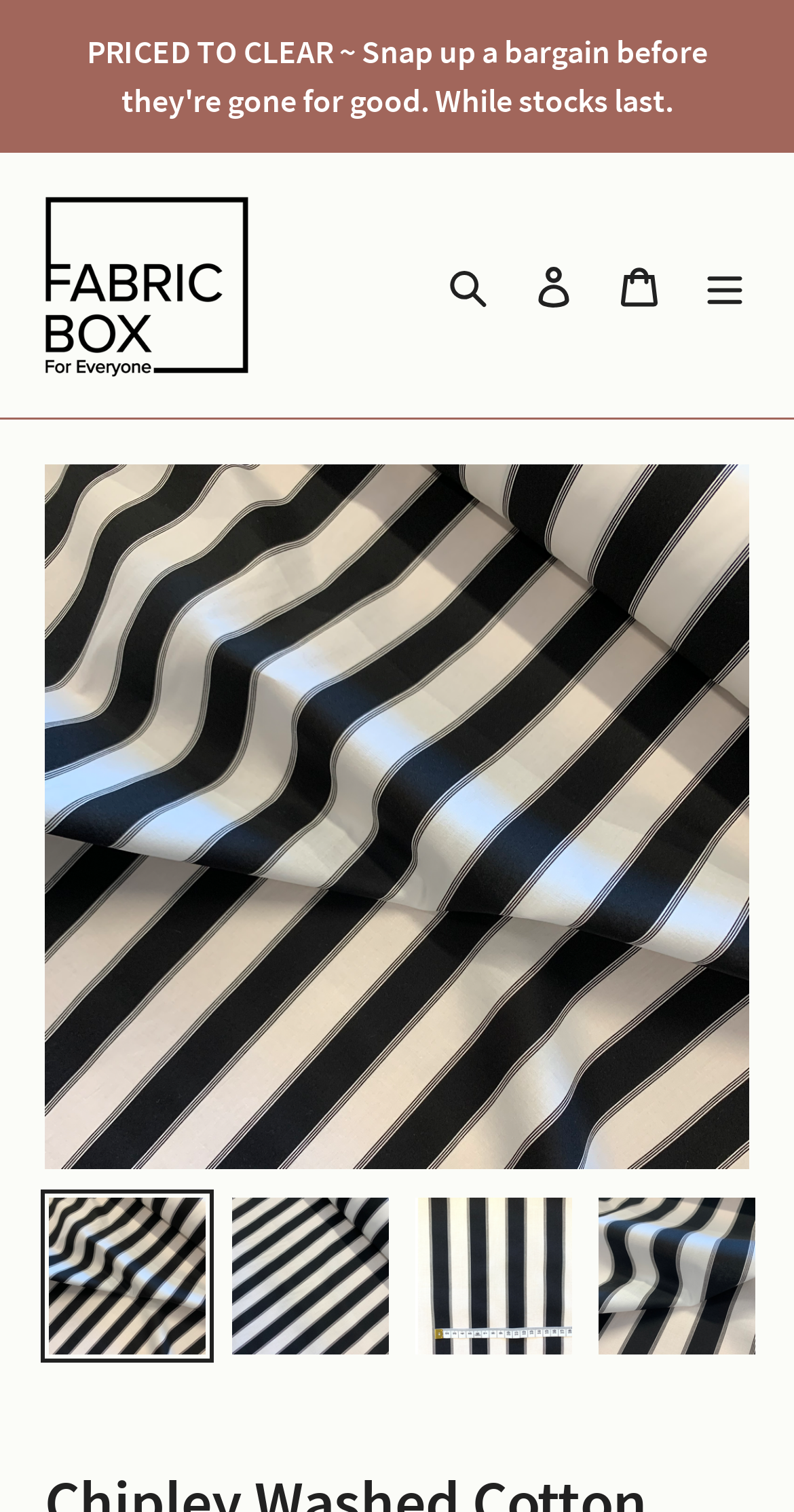Find and indicate the bounding box coordinates of the region you should select to follow the given instruction: "Open the menu".

[0.859, 0.161, 0.967, 0.217]